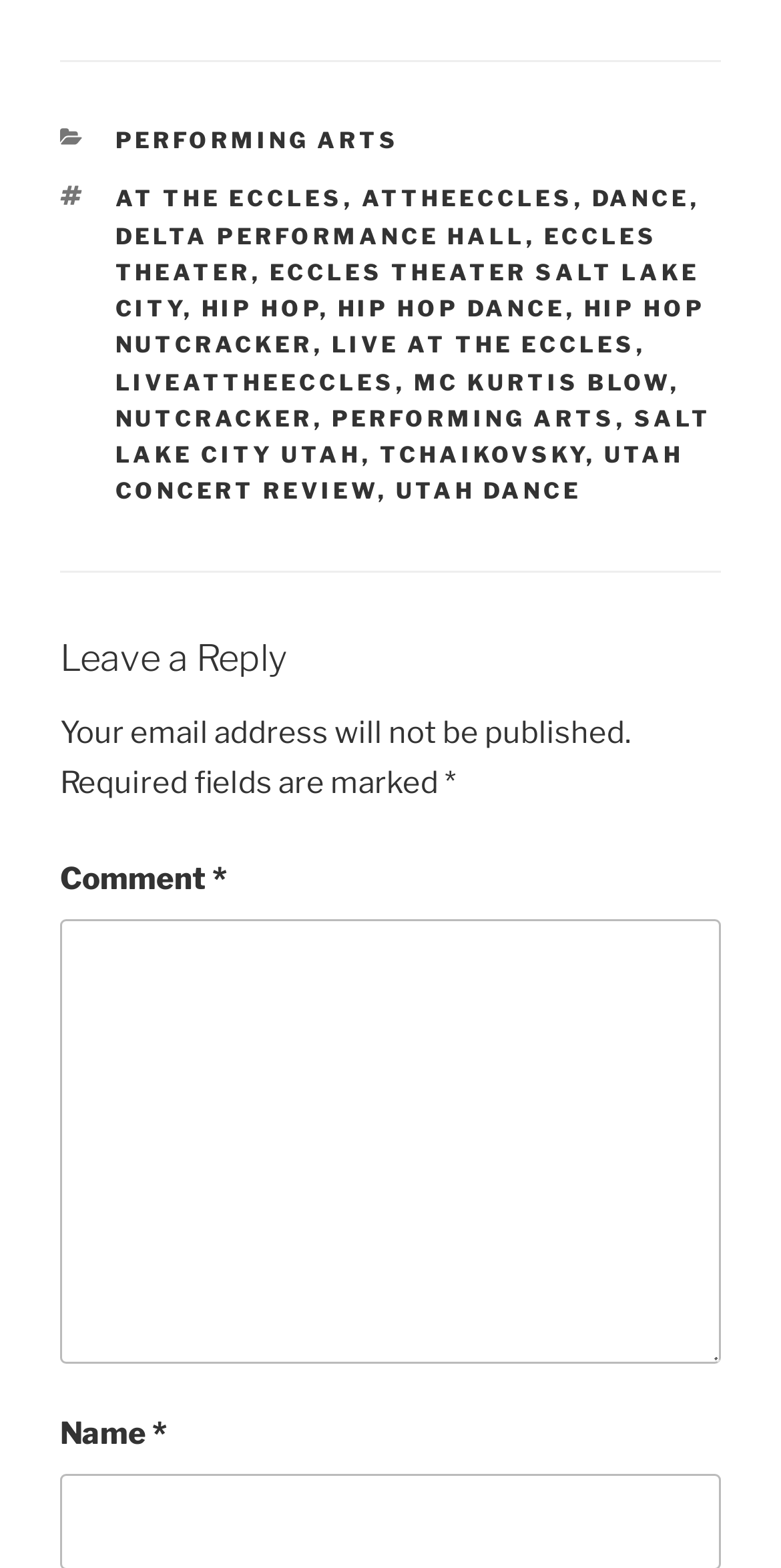Locate the bounding box coordinates of the area that needs to be clicked to fulfill the following instruction: "Enter a comment". The coordinates should be in the format of four float numbers between 0 and 1, namely [left, top, right, bottom].

[0.077, 0.586, 0.923, 0.87]